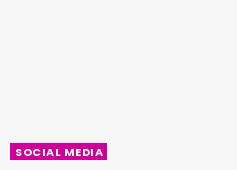Based on the image, provide a detailed response to the question:
What is the central element of the image?

The image is designed to draw attention to the central element, which is the phrase 'SOCIAL MEDIA' in bold, stylized font. This is positioned centrally, making it the focal point of the image.